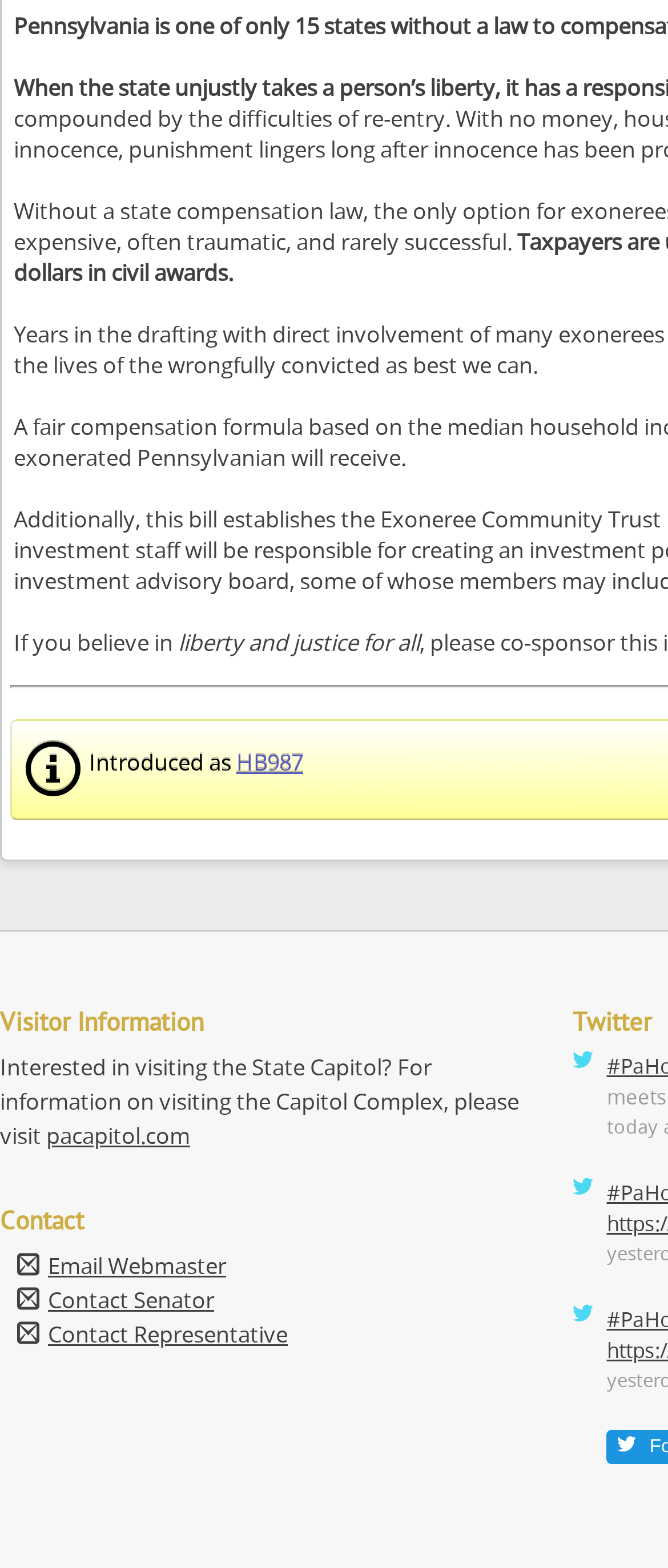Provide a brief response using a word or short phrase to this question:
What is the contact option for a Senator

Contact Senator